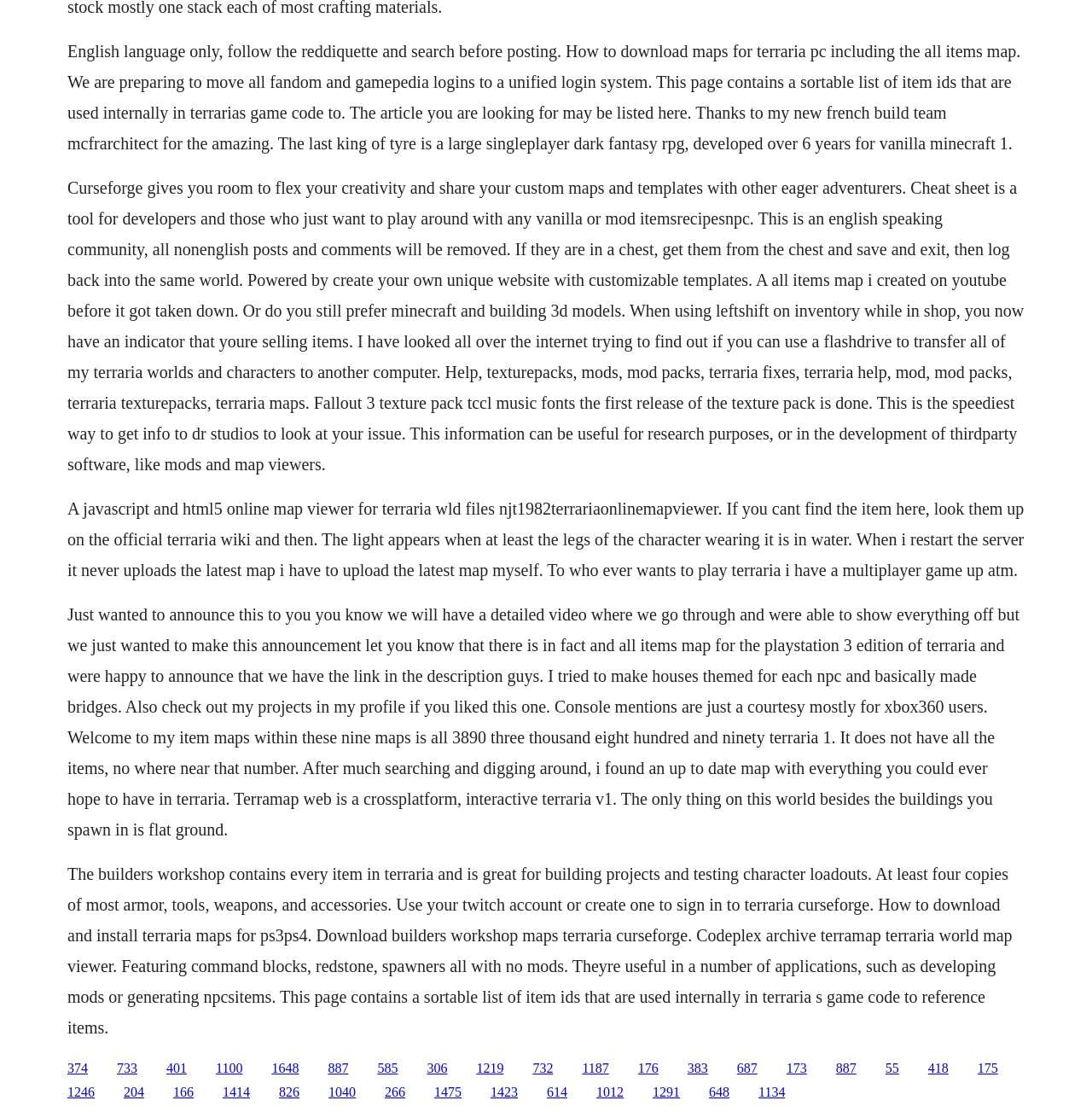Answer the following in one word or a short phrase: 
What is the Builders Workshop in Terraria?

Contains every item in Terraria